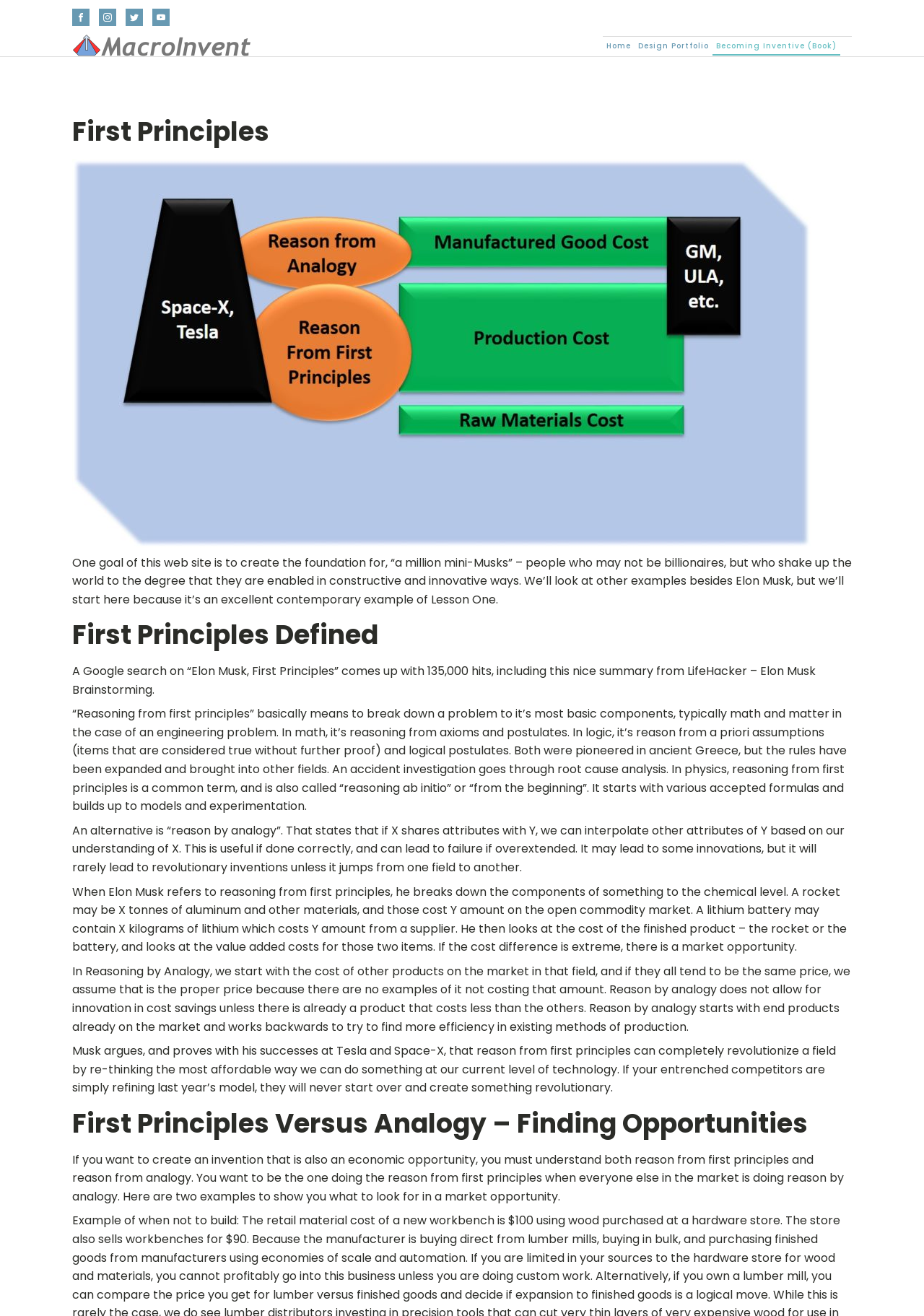Using the elements shown in the image, answer the question comprehensively: What is the alternative to reasoning from first principles?

I looked at the text content of the webpage and found a paragraph that mentions an alternative to reasoning from first principles, which is 'reason by analogy'. This paragraph explains the difference between the two approaches.